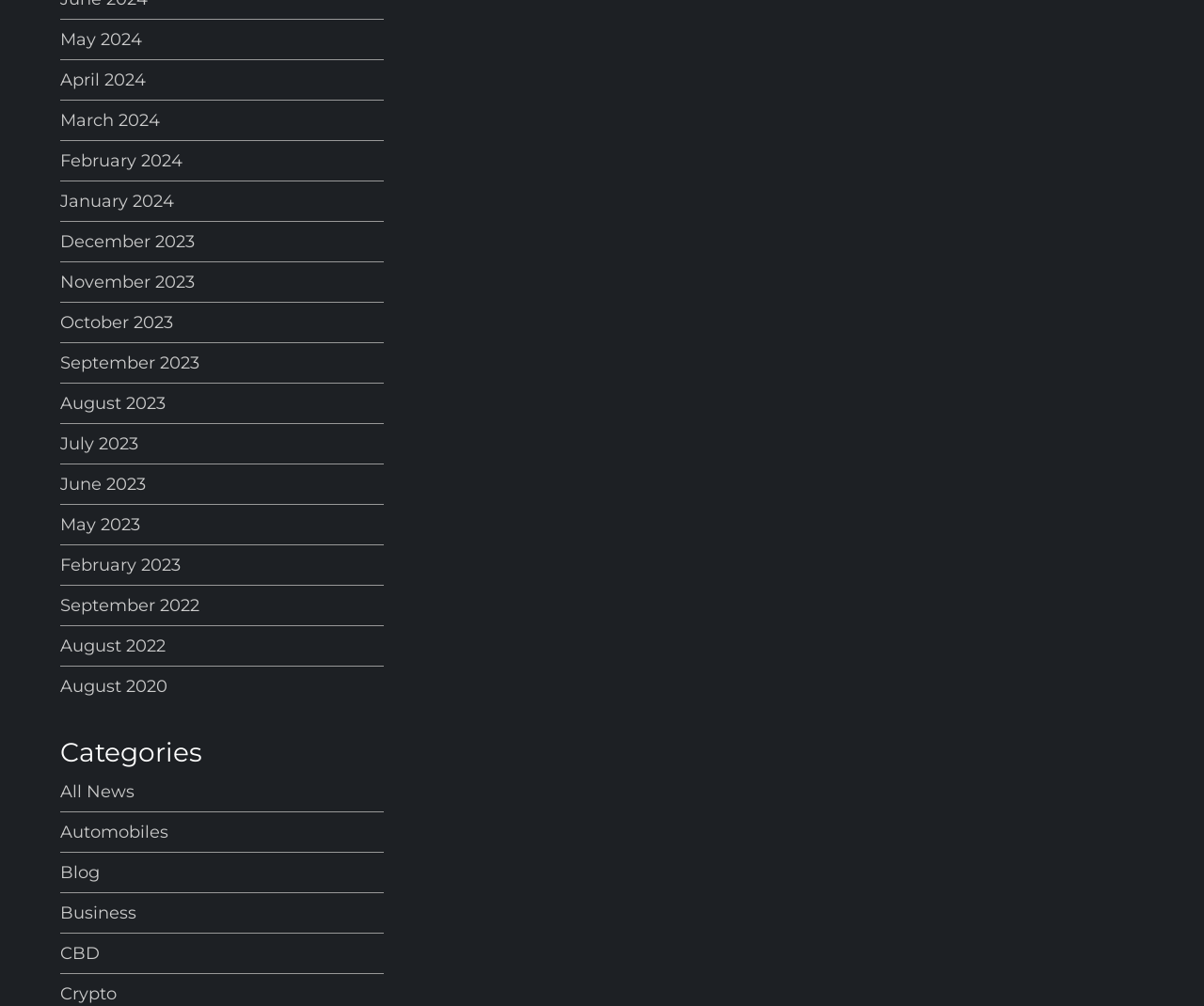Locate the bounding box coordinates of the clickable area needed to fulfill the instruction: "Read all news".

[0.05, 0.773, 0.112, 0.8]